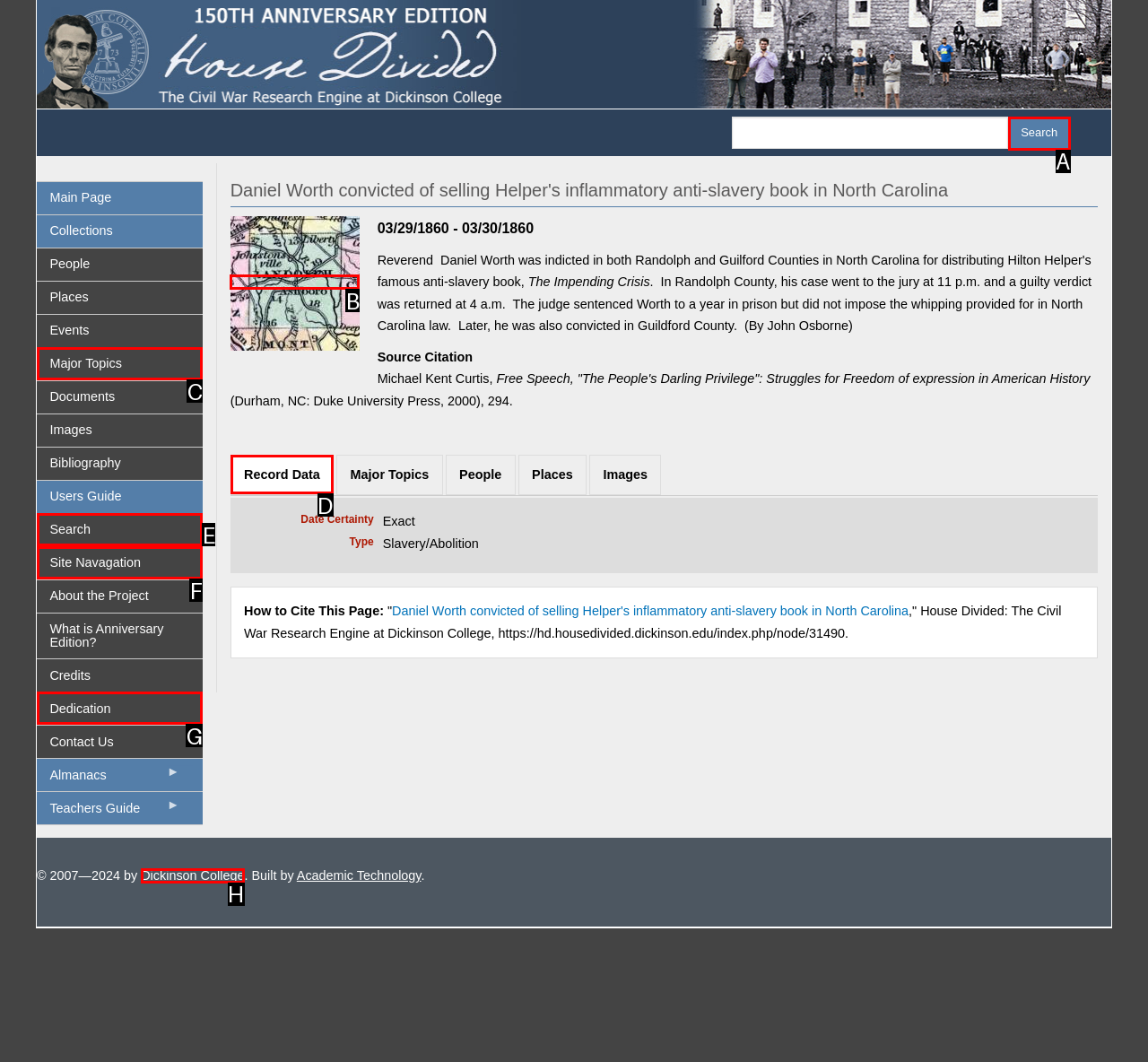Specify which element within the red bounding boxes should be clicked for this task: View record data Respond with the letter of the correct option.

D